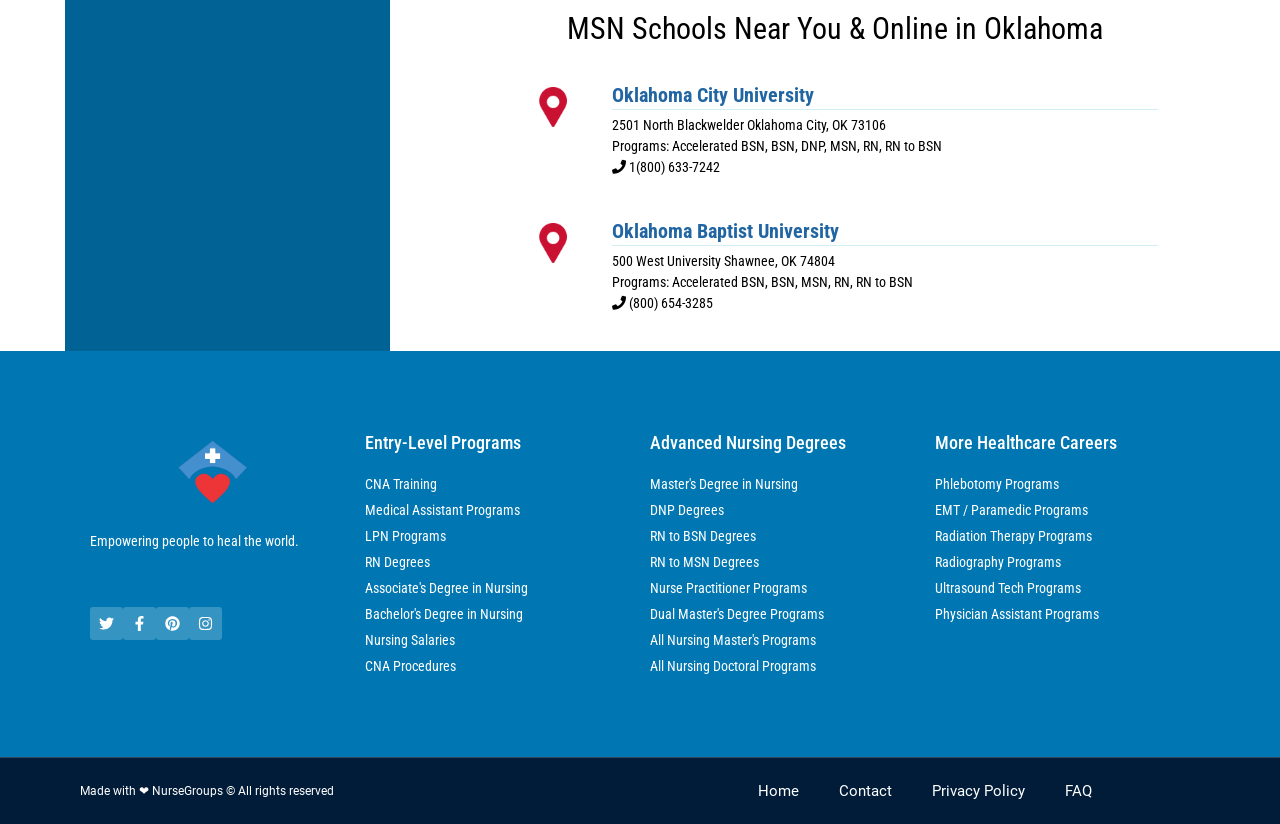What is the phone number of Oklahoma Baptist University?
Provide a one-word or short-phrase answer based on the image.

(800) 654-3285